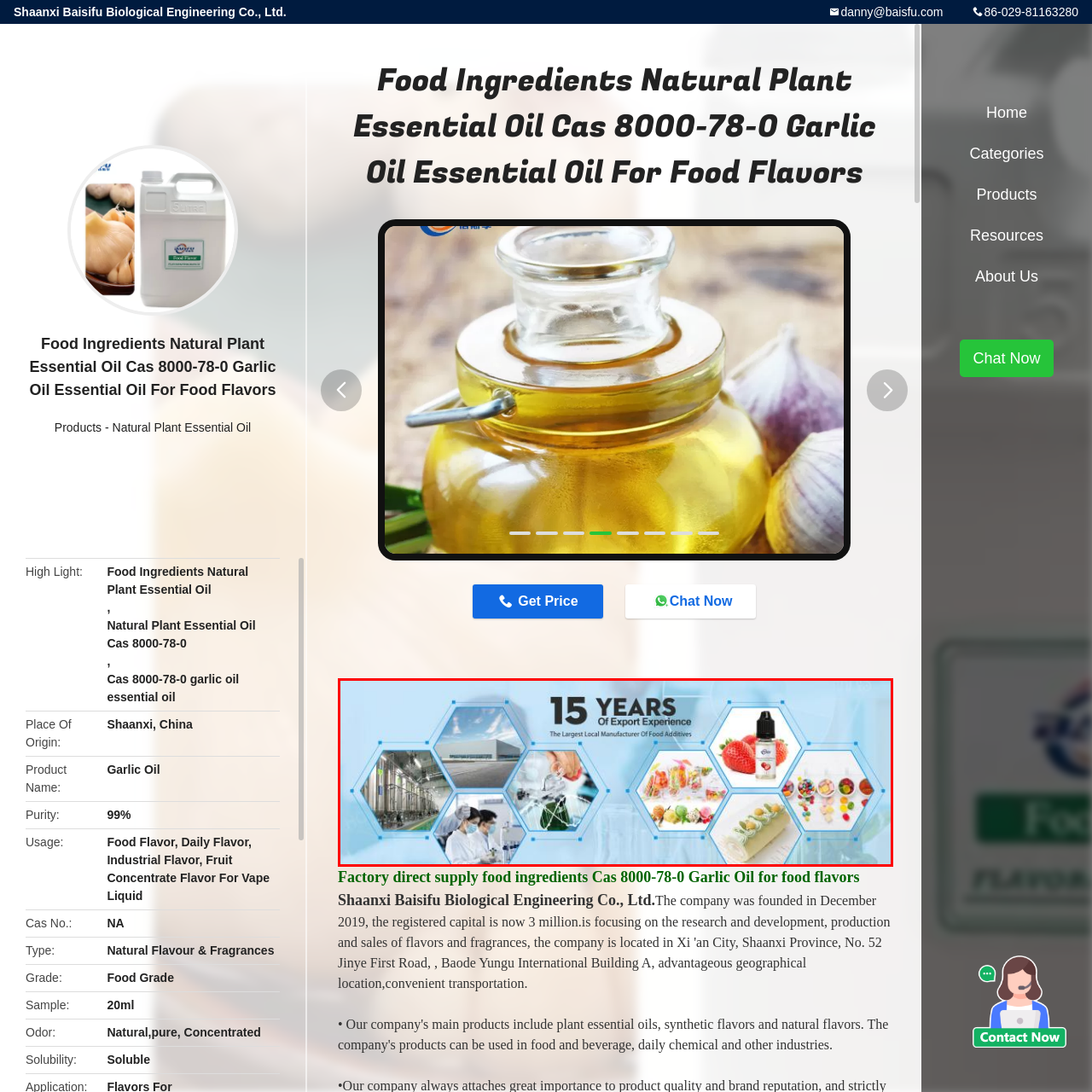Refer to the image area inside the black border, What is the central text in the image? 
Respond concisely with a single word or phrase.

15 YEARS